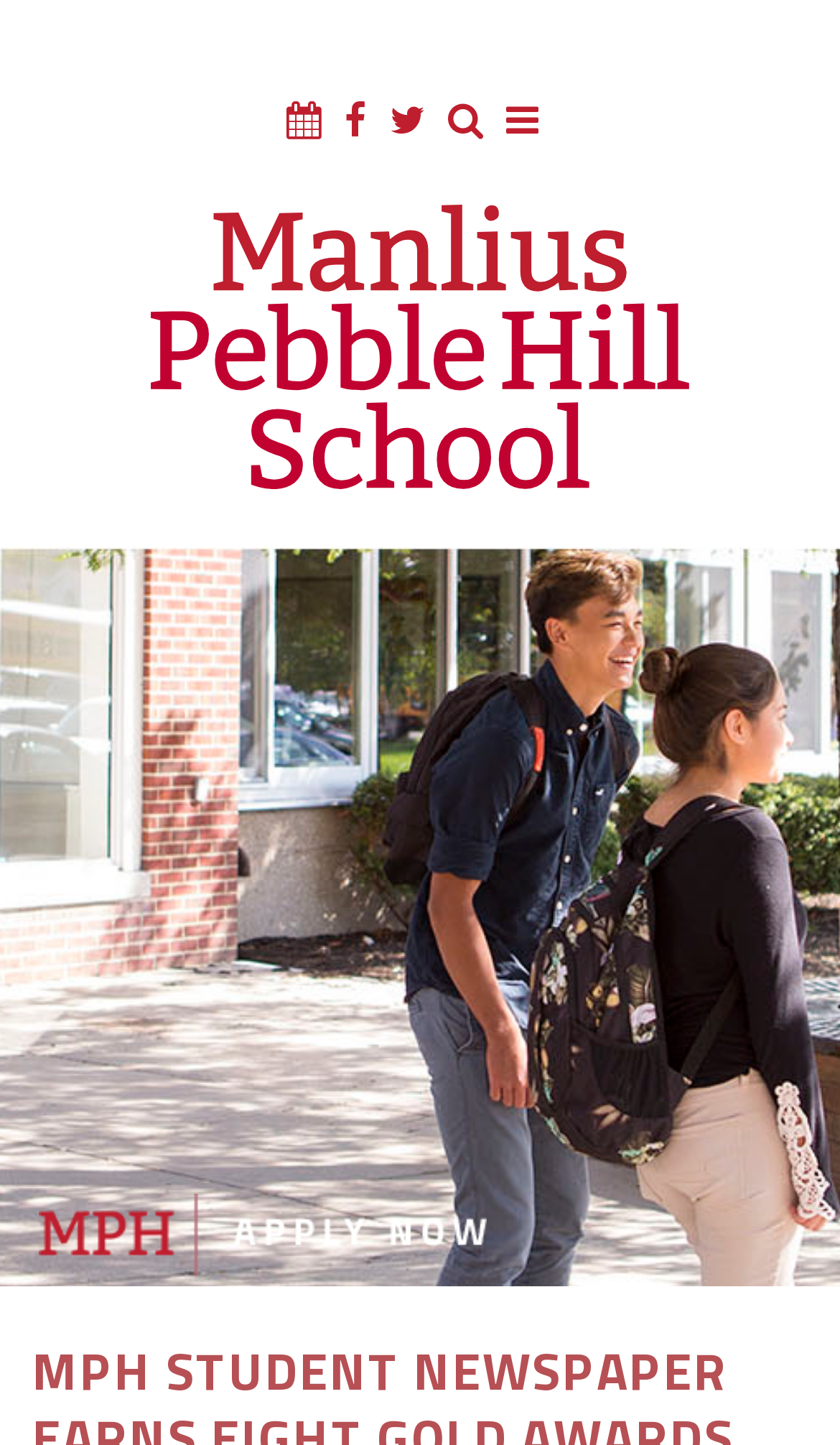What is the name of the school?
Provide a concise answer using a single word or phrase based on the image.

Manlius Pebble Hill School